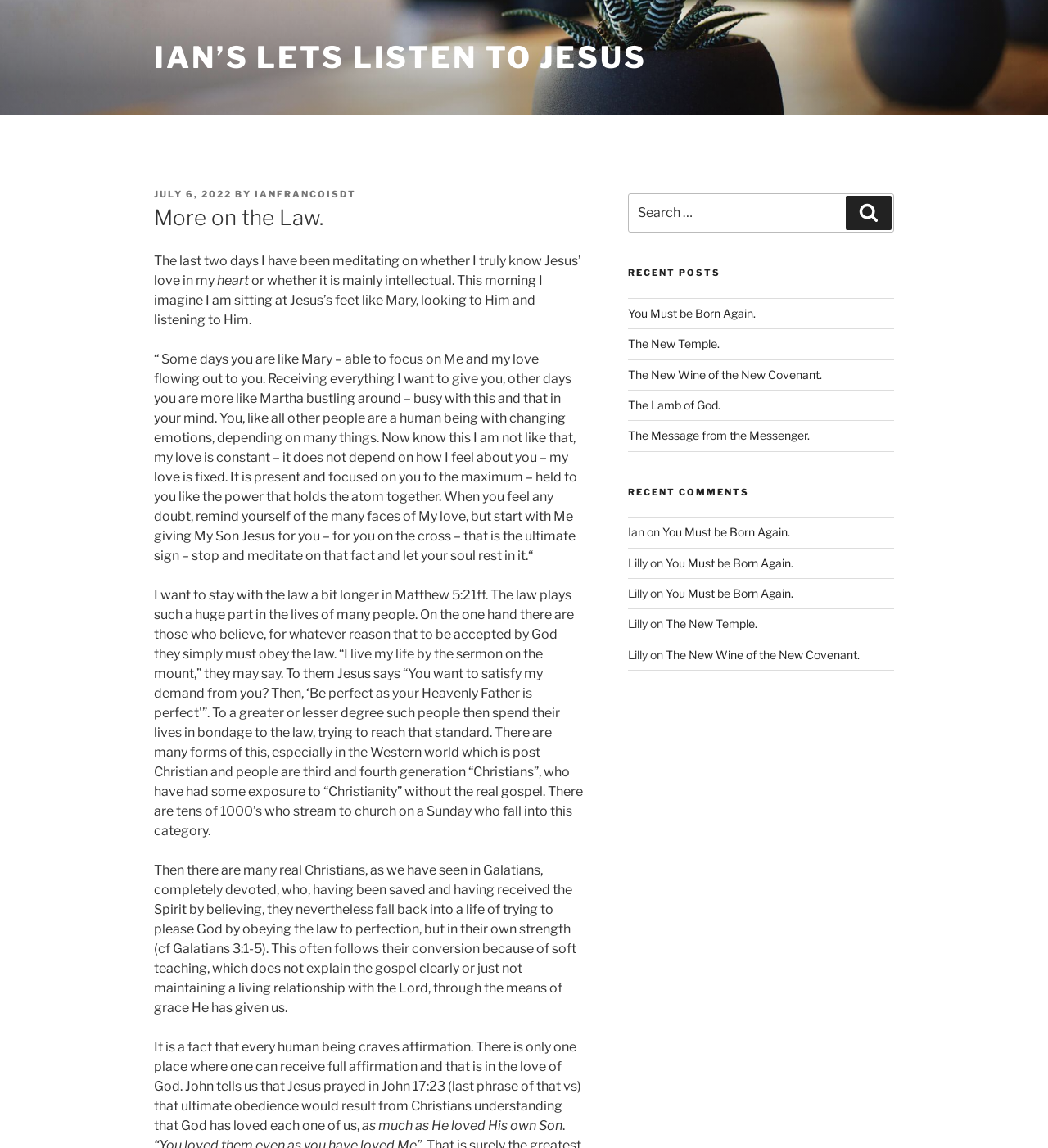How many recent posts are listed?
Use the image to answer the question with a single word or phrase.

5